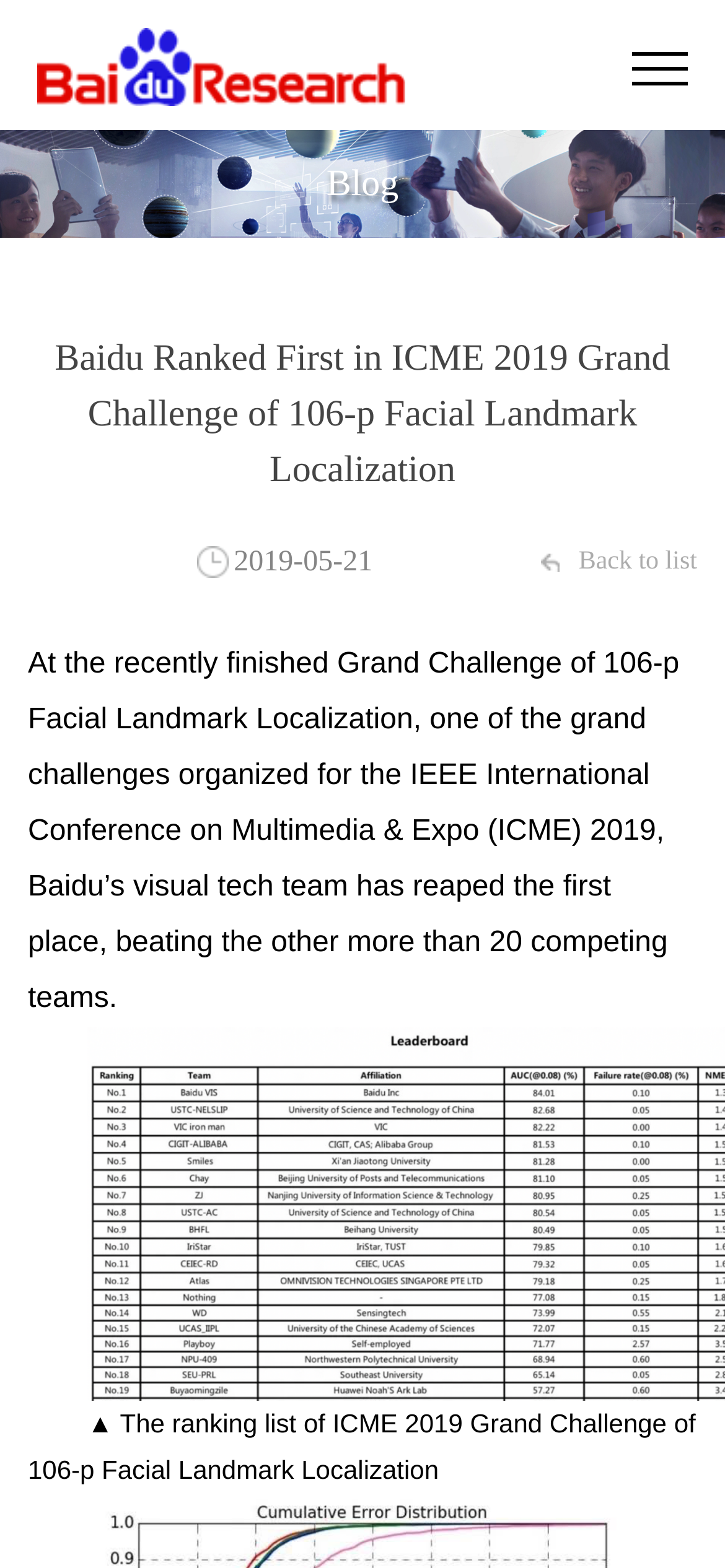Please reply with a single word or brief phrase to the question: 
What is the topic of the latest article?

Facial Landmark Localization